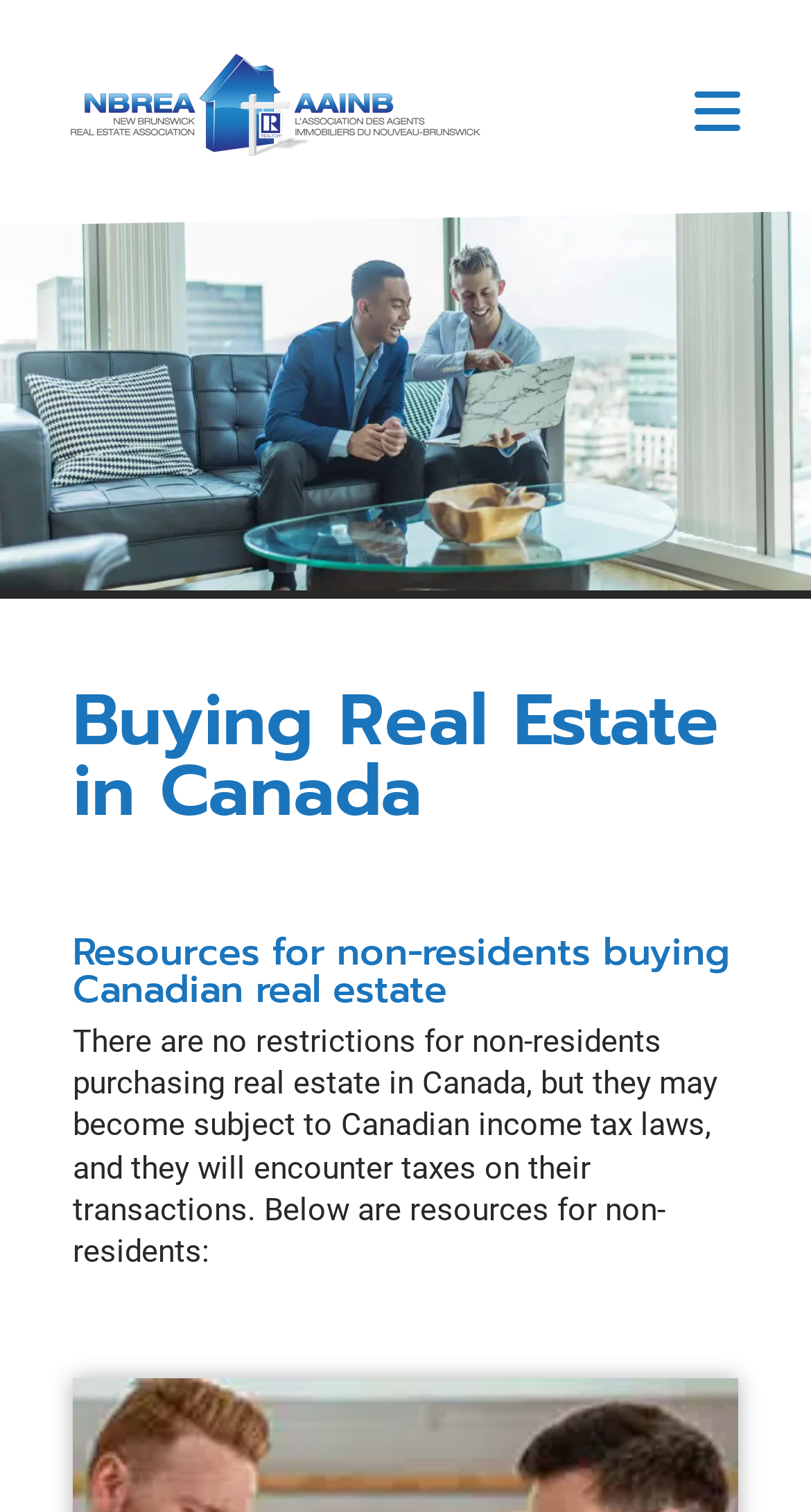What is the main heading of this webpage? Please extract and provide it.

Buying Real Estate in Canada